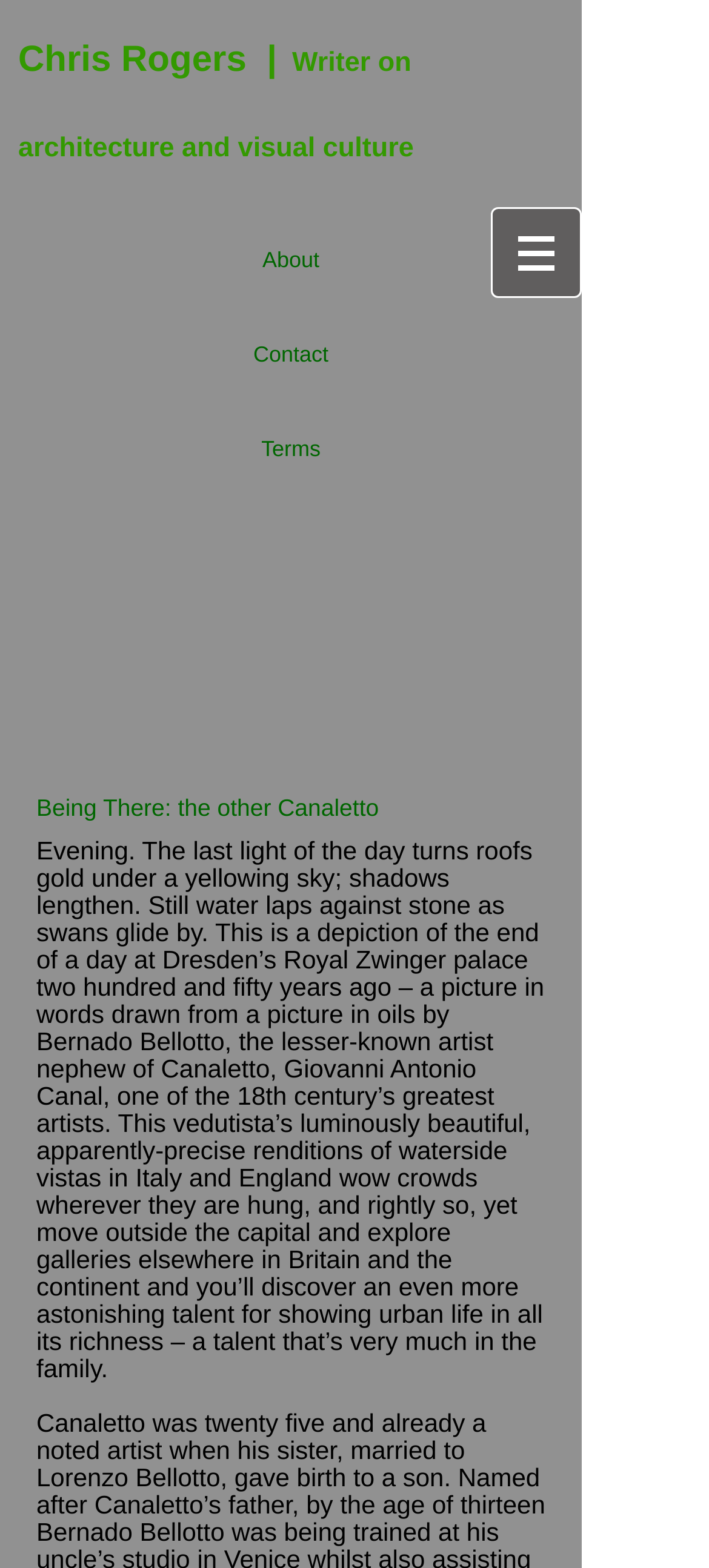Identify the bounding box for the described UI element. Provide the coordinates in (top-left x, top-left y, bottom-right x, bottom-right y) format with values ranging from 0 to 1: Terms

[0.256, 0.262, 0.564, 0.311]